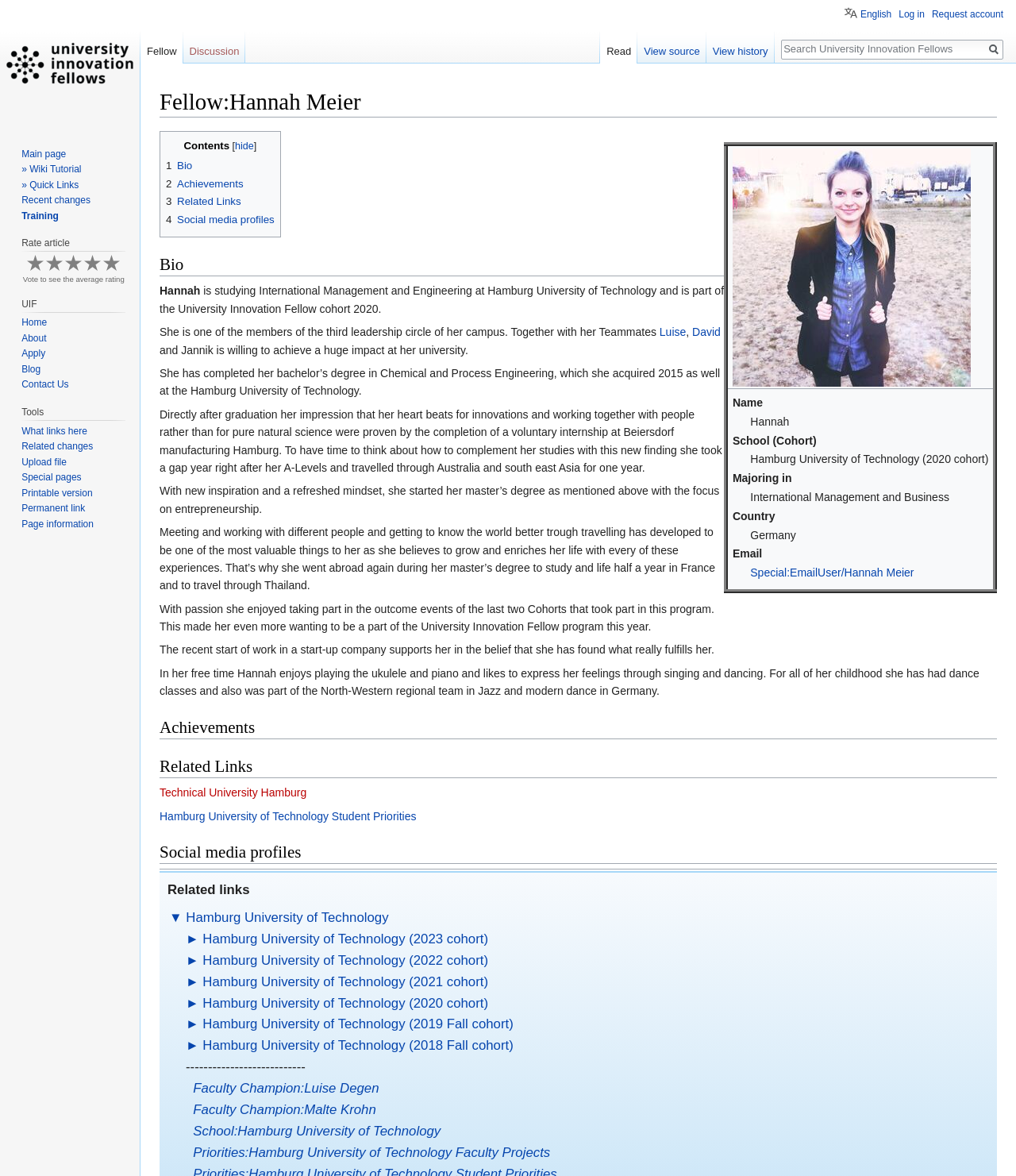Highlight the bounding box coordinates of the element you need to click to perform the following instruction: "Check achievements."

[0.157, 0.609, 0.981, 0.629]